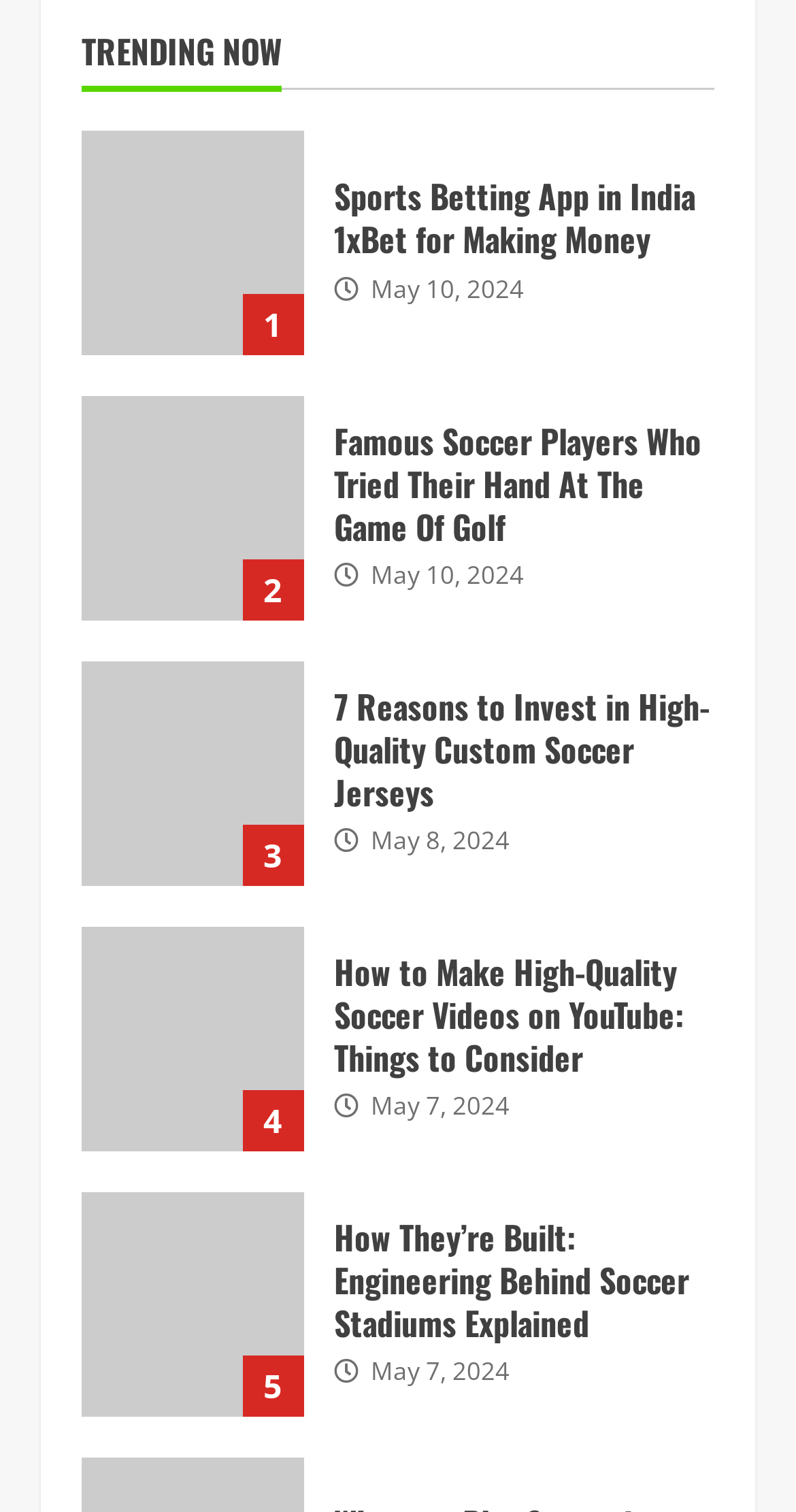Predict the bounding box coordinates of the area that should be clicked to accomplish the following instruction: "Read the article about Famous Soccer Players Who Tried Their Hand At The Game Of Golf". The bounding box coordinates should consist of four float numbers between 0 and 1, i.e., [left, top, right, bottom].

[0.103, 0.261, 0.381, 0.41]